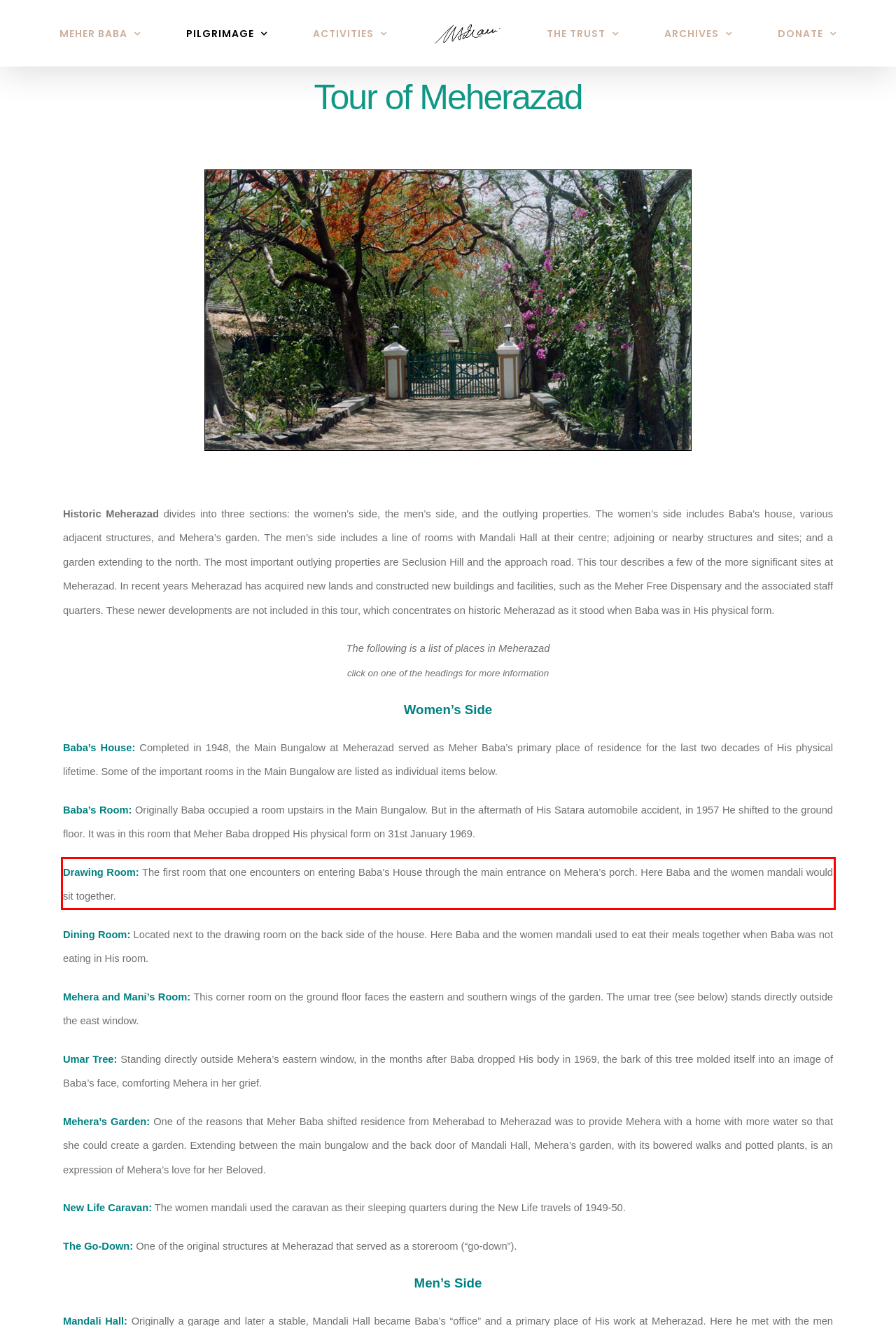Given a webpage screenshot with a red bounding box, perform OCR to read and deliver the text enclosed by the red bounding box.

Drawing Room: The first room that one encounters on entering Baba’s House through the main entrance on Mehera’s porch. Here Baba and the women mandali would sit together.